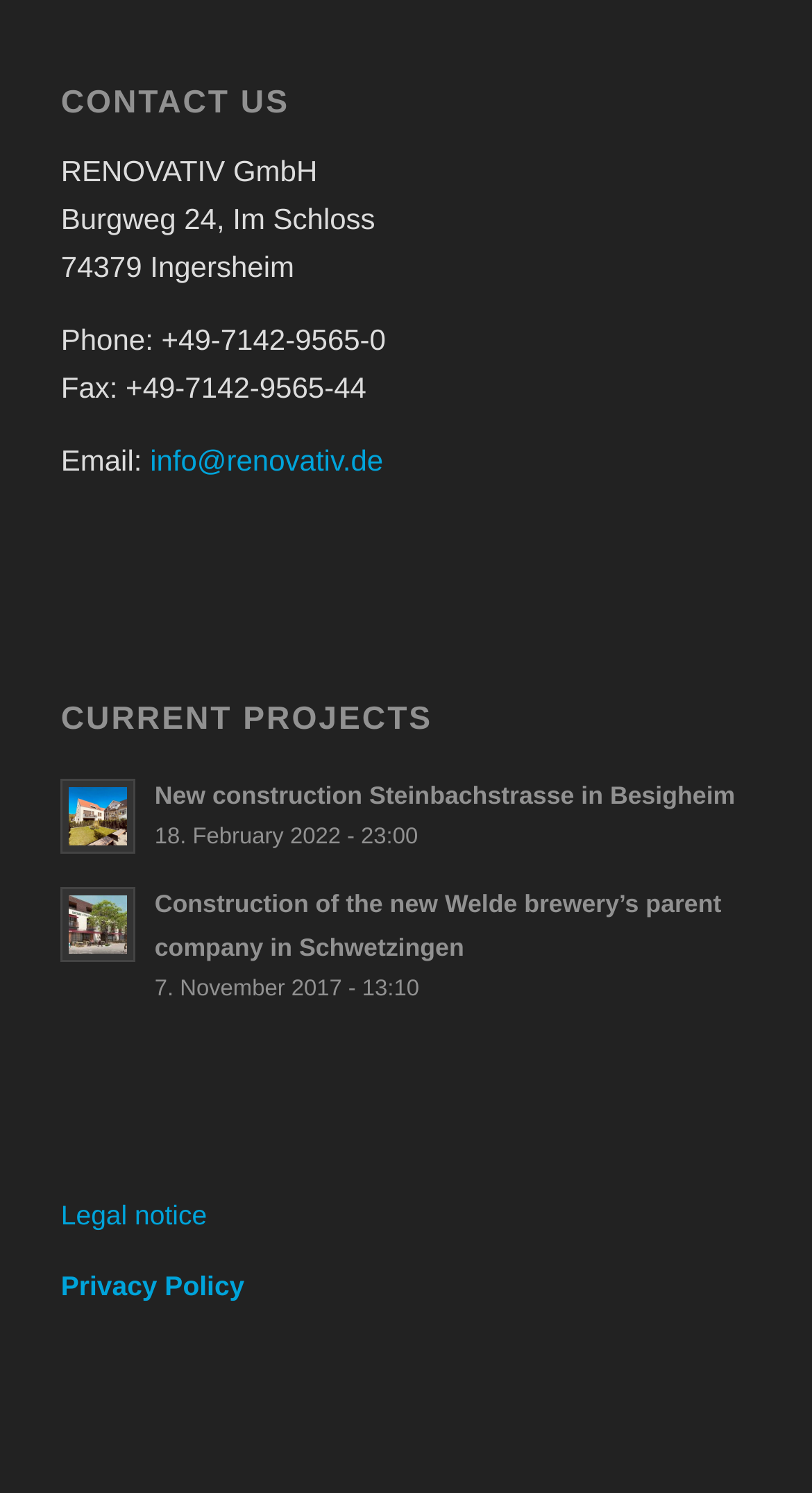Give the bounding box coordinates for the element described by: "info@renovativ.de".

[0.185, 0.297, 0.472, 0.319]